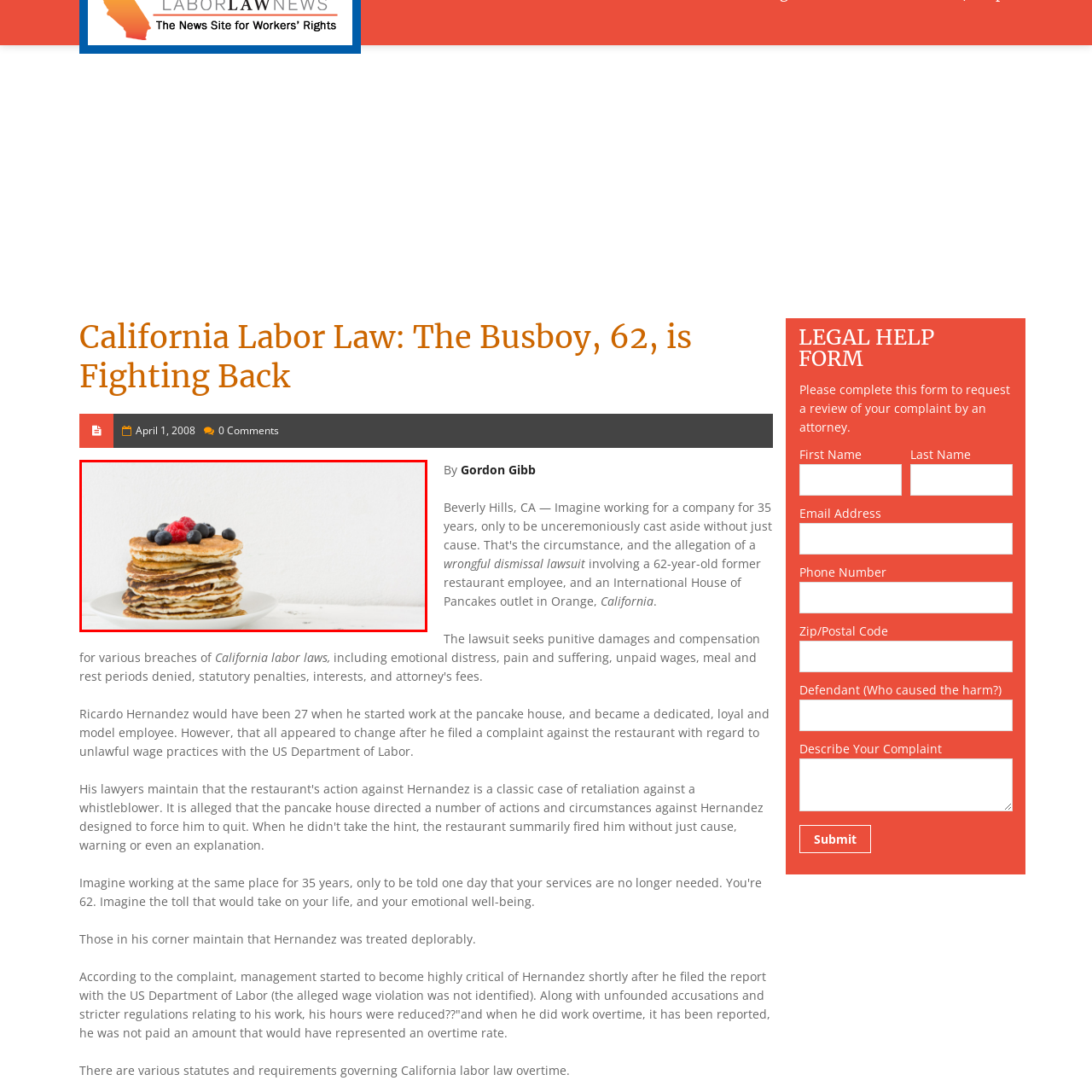Describe the scene captured within the highlighted red boundary in great detail.

The image showcases a tempting stack of pancakes, perfectly golden and fluffy, arranged neatly on a white plate. Atop the pancakes sits a vibrant garnish of fresh blueberries and raspberries, adding a pop of color and a burst of flavor. The clean, minimalist backdrop highlights the appealing textures of the pancakes and the freshness of the berries, suggesting a delightful breakfast experience. The simple yet elegant presentation invites you to indulge in this delicious treat.